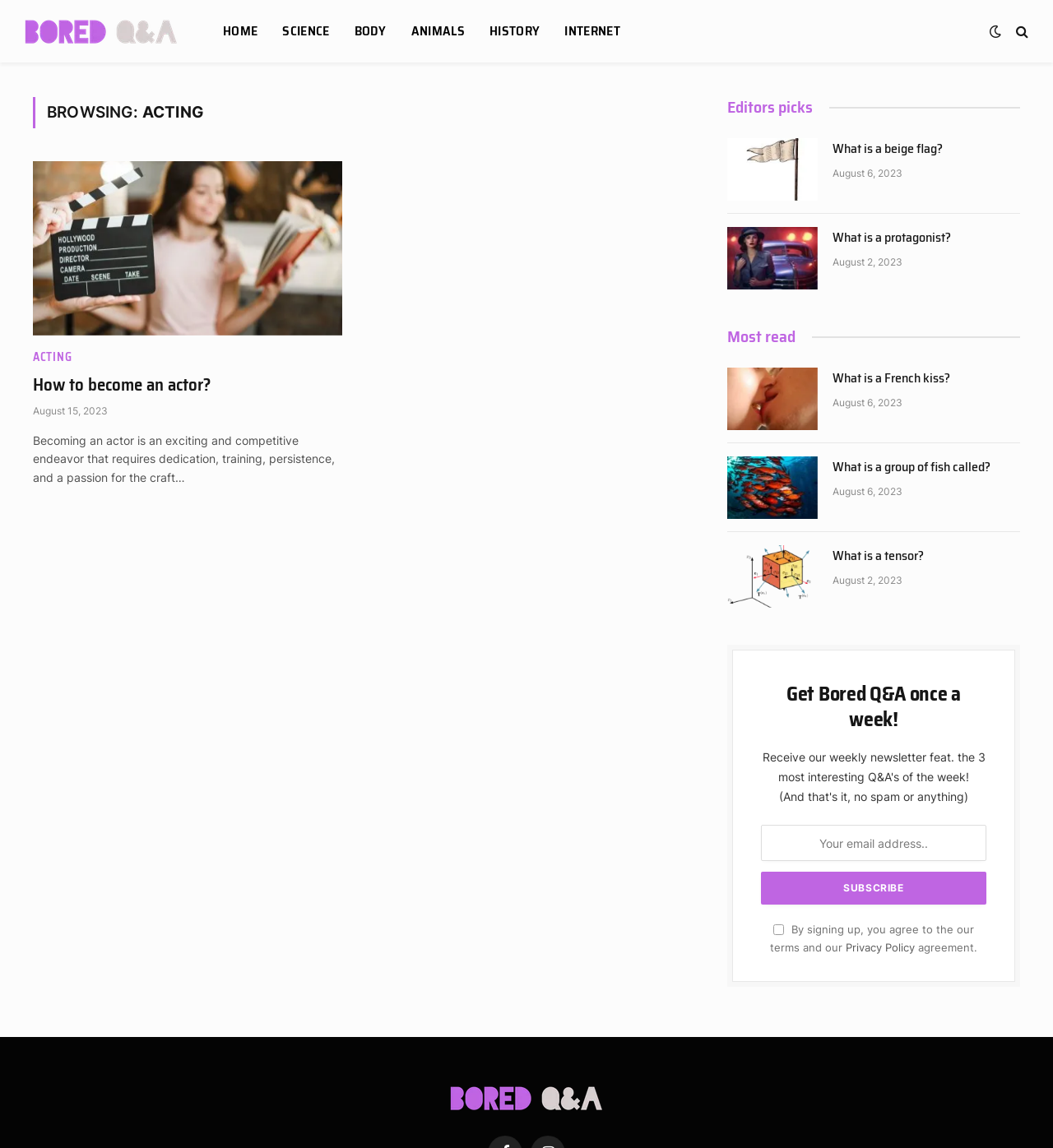What is the category of the article 'How to become an actor?'?
Based on the screenshot, answer the question with a single word or phrase.

Acting